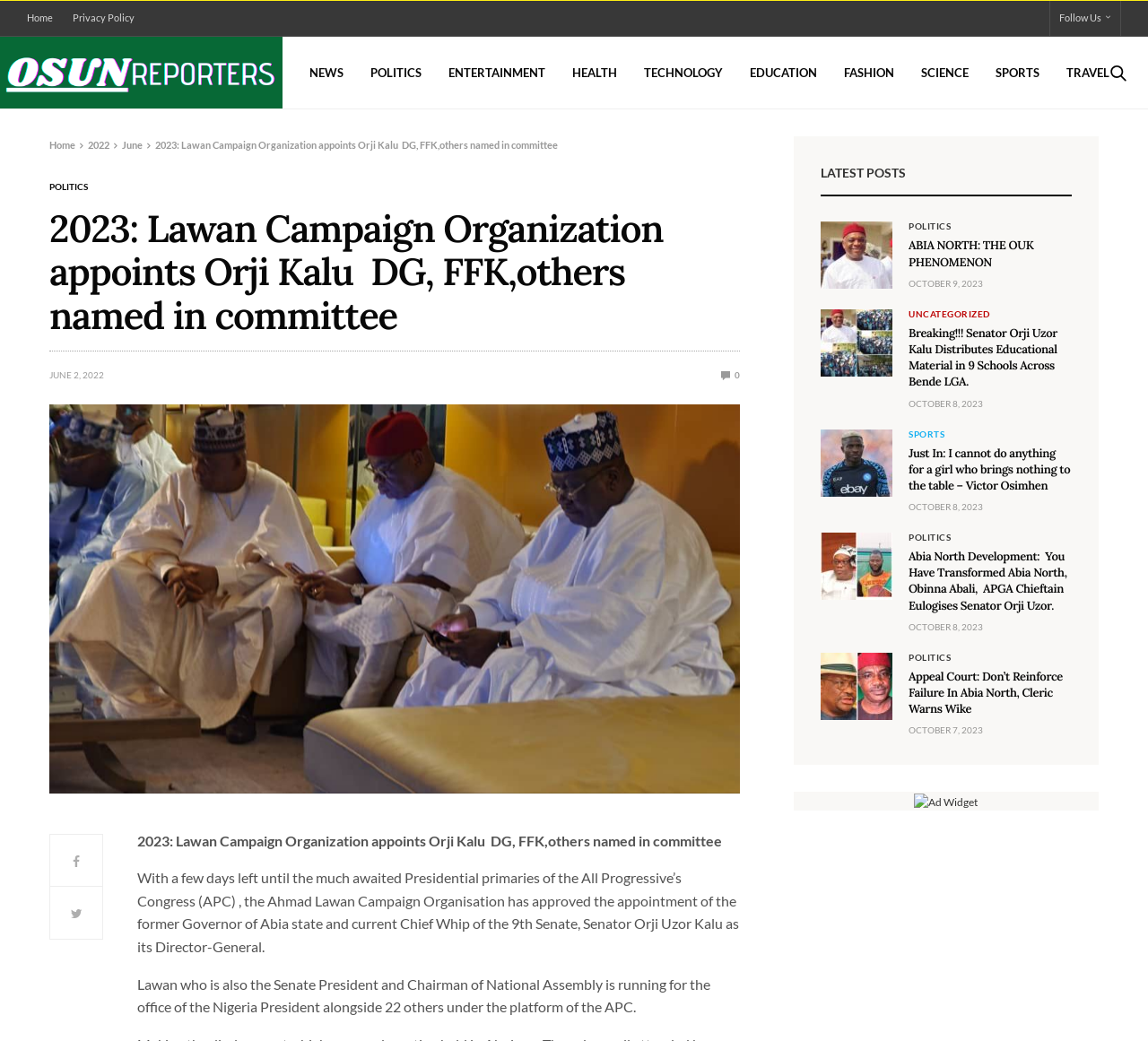Provide the bounding box coordinates of the HTML element described by the text: "ABIA NORTH: THE OUK PHENOMENON". The coordinates should be in the format [left, top, right, bottom] with values between 0 and 1.

[0.791, 0.229, 0.9, 0.259]